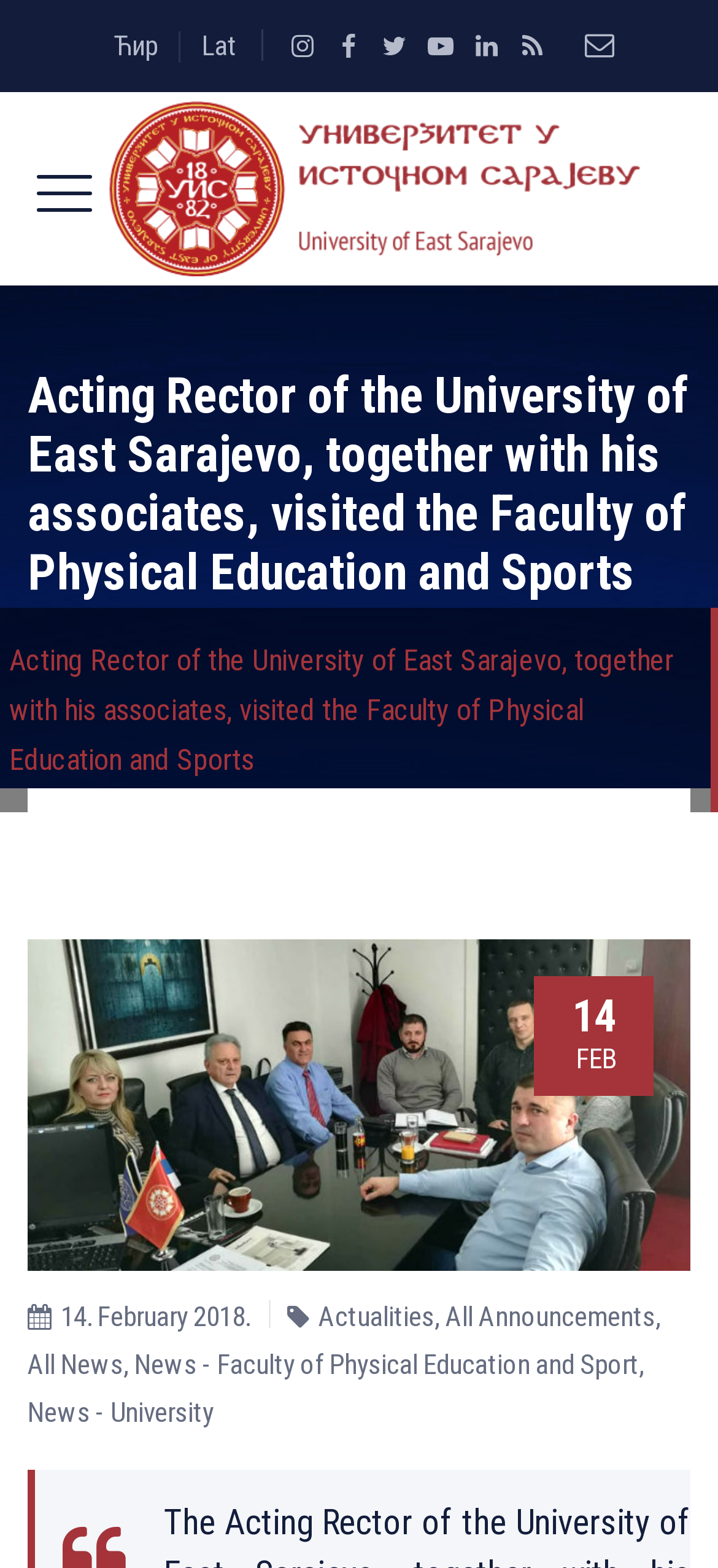Extract the bounding box of the UI element described as: "Ћир".

[0.158, 0.019, 0.219, 0.04]